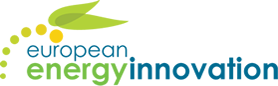What shape surrounds the stylized green leaf?
Refer to the screenshot and respond with a concise word or phrase.

circular